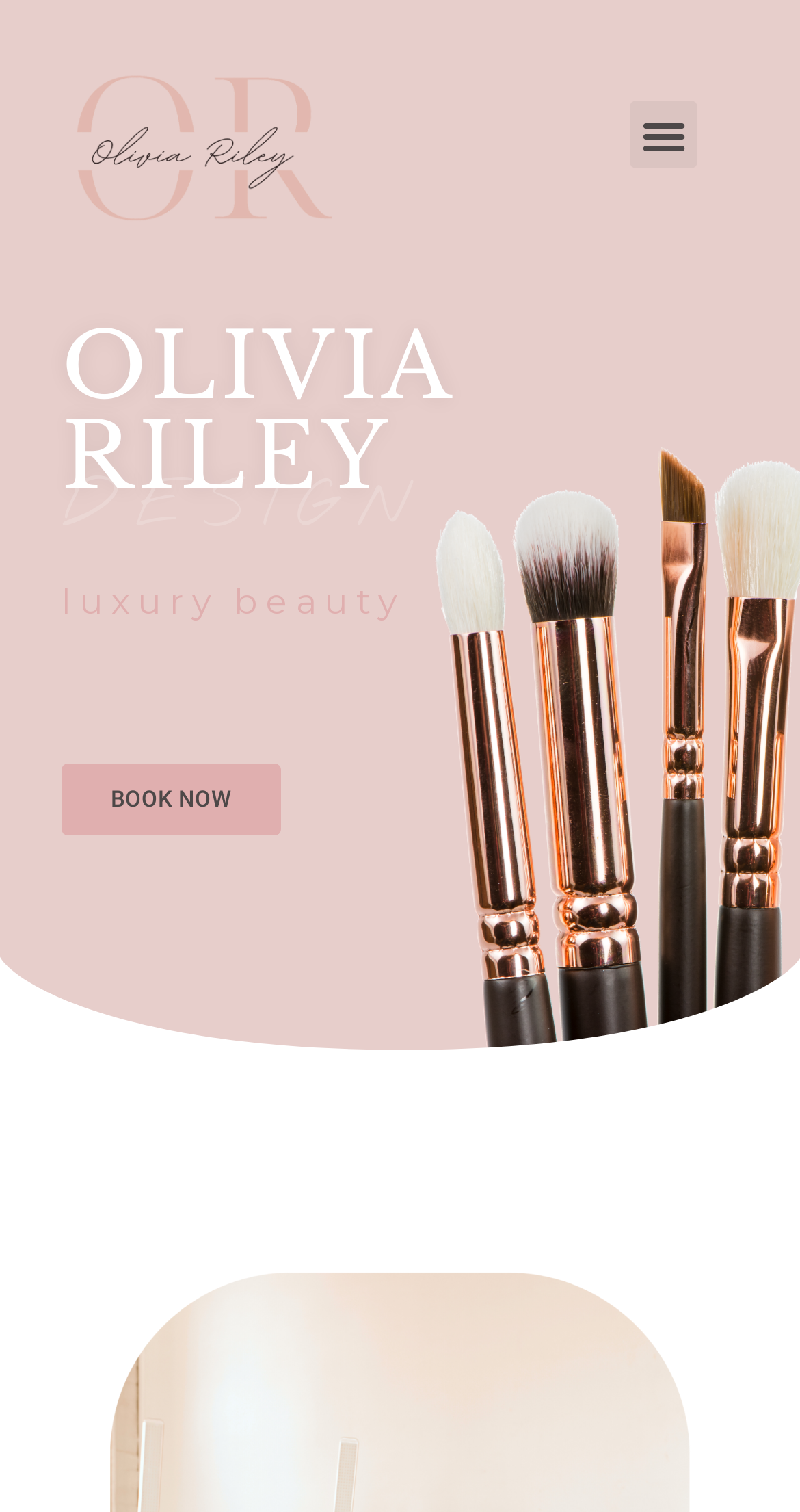Determine the bounding box coordinates in the format (top-left x, top-left y, bottom-right x, bottom-right y). Ensure all values are floating point numbers between 0 and 1. Identify the bounding box of the UI element described by: Menu

[0.787, 0.067, 0.872, 0.112]